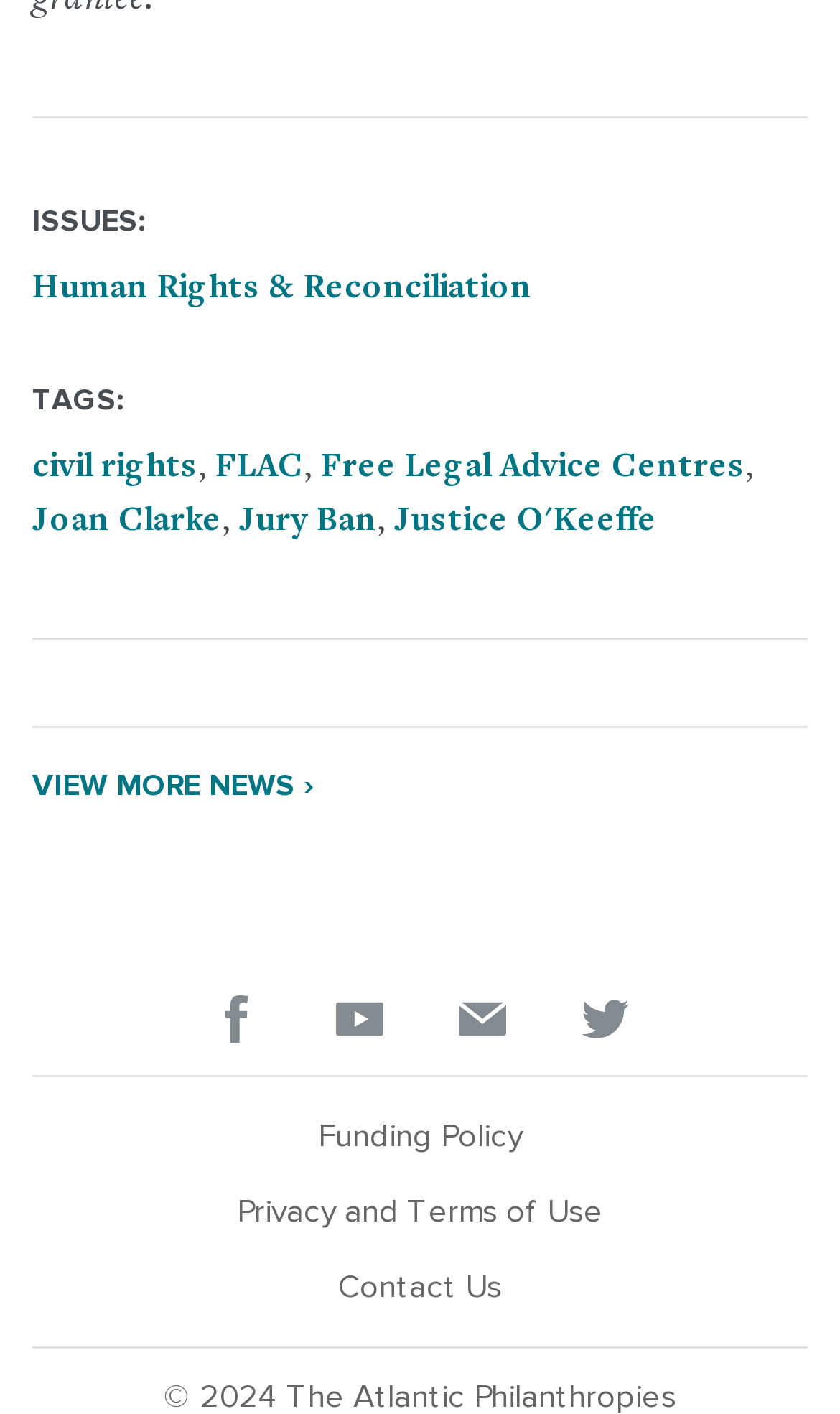Please determine the bounding box coordinates of the element to click on in order to accomplish the following task: "Follow us on Twitter". Ensure the coordinates are four float numbers ranging from 0 to 1, i.e., [left, top, right, bottom].

[0.691, 0.704, 0.747, 0.737]